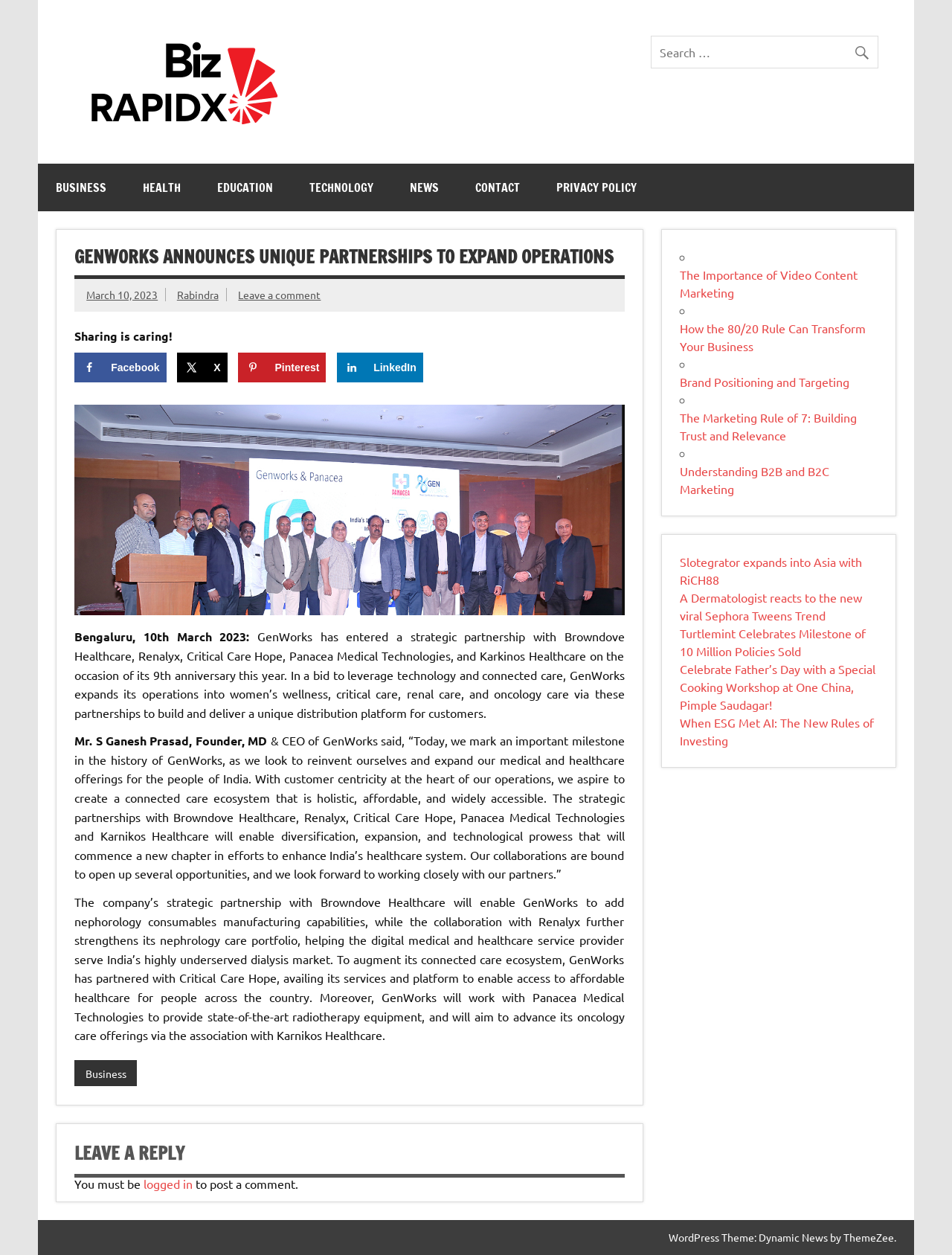Kindly determine the bounding box coordinates for the clickable area to achieve the given instruction: "Leave a comment".

[0.25, 0.229, 0.337, 0.24]